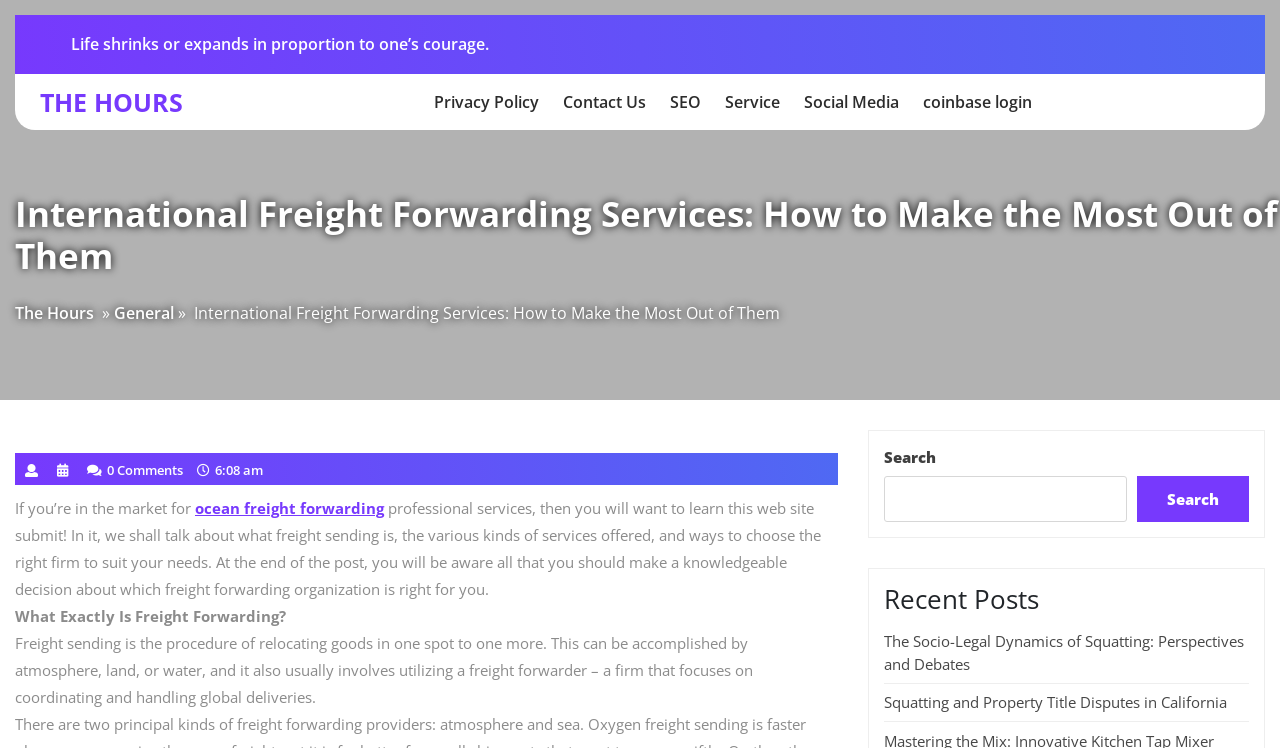Generate a thorough description of the webpage.

The webpage appears to be a blog post about international freight forwarding services. At the top, there is a quote "Life shrinks or expands in proportion to one’s courage." Below the quote, there is a link to "THE HOURS" and a top menu navigation bar with links to "Privacy Policy", "Contact Us", "SEO", "Service", "Social Media", and "coinbase login".

The main content of the page is a blog post titled "International Freight Forwarding Services: How to Make the Most Out of Them". The post has a brief introduction, followed by a section that explains what freight forwarding is, which is the process of moving goods from one place to another by air, land, or water. The post also discusses the role of freight forwarders in coordinating and handling global deliveries.

To the right of the main content, there is a search bar with a search button. Below the search bar, there is a section titled "Recent Posts" with links to two other blog posts, "The Socio-Legal Dynamics of Squatting: Perspectives and Debates" and "Squatting and Property Title Disputes in California".

At the bottom of the main content, there are links to related topics, including "ocean freight forwarding". The post also displays the time it was published, "6:08 am", and the number of comments, "0 Comments".